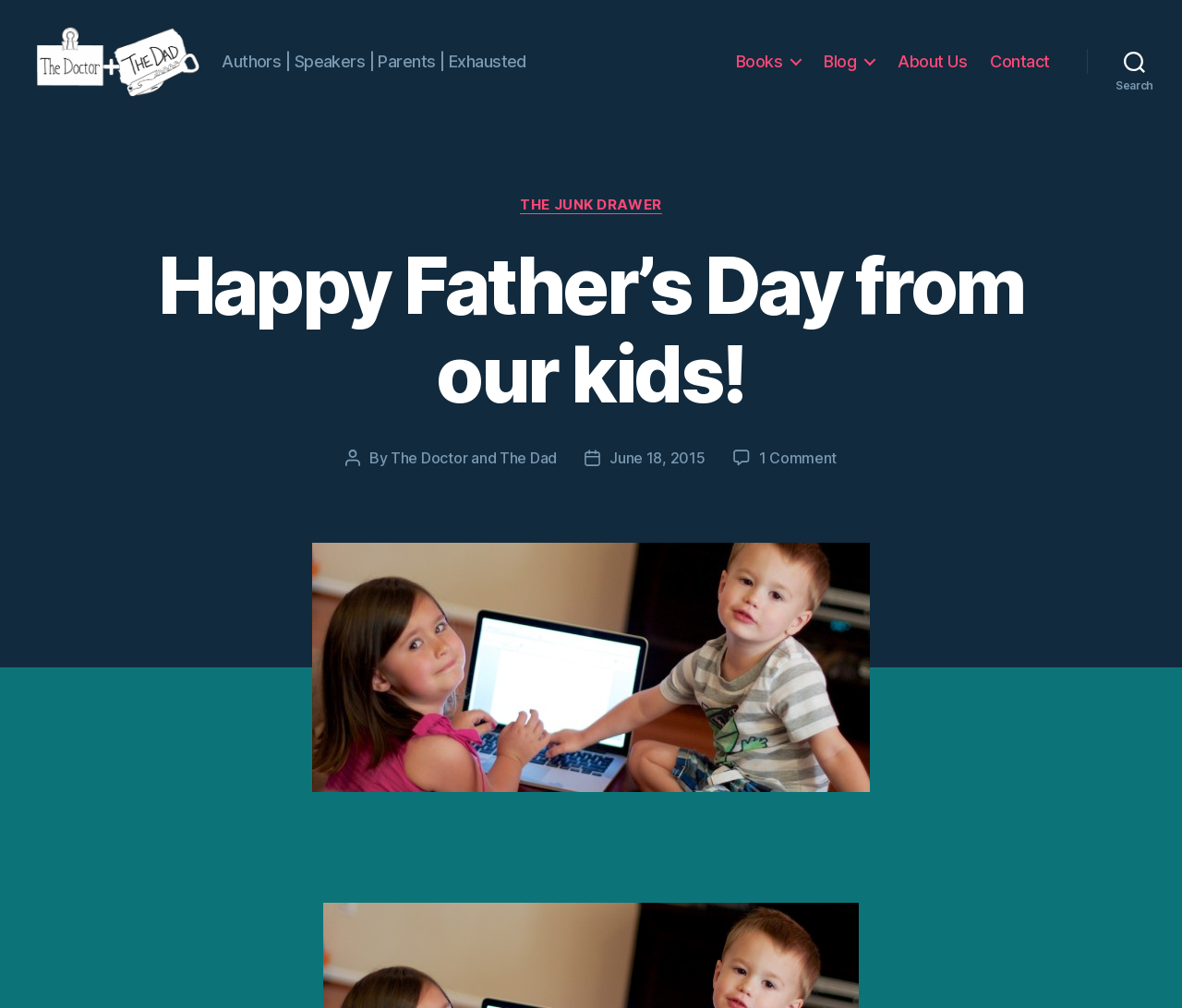Determine the bounding box coordinates for the area you should click to complete the following instruction: "Click on the 'Search' button".

[0.92, 0.047, 1.0, 0.087]